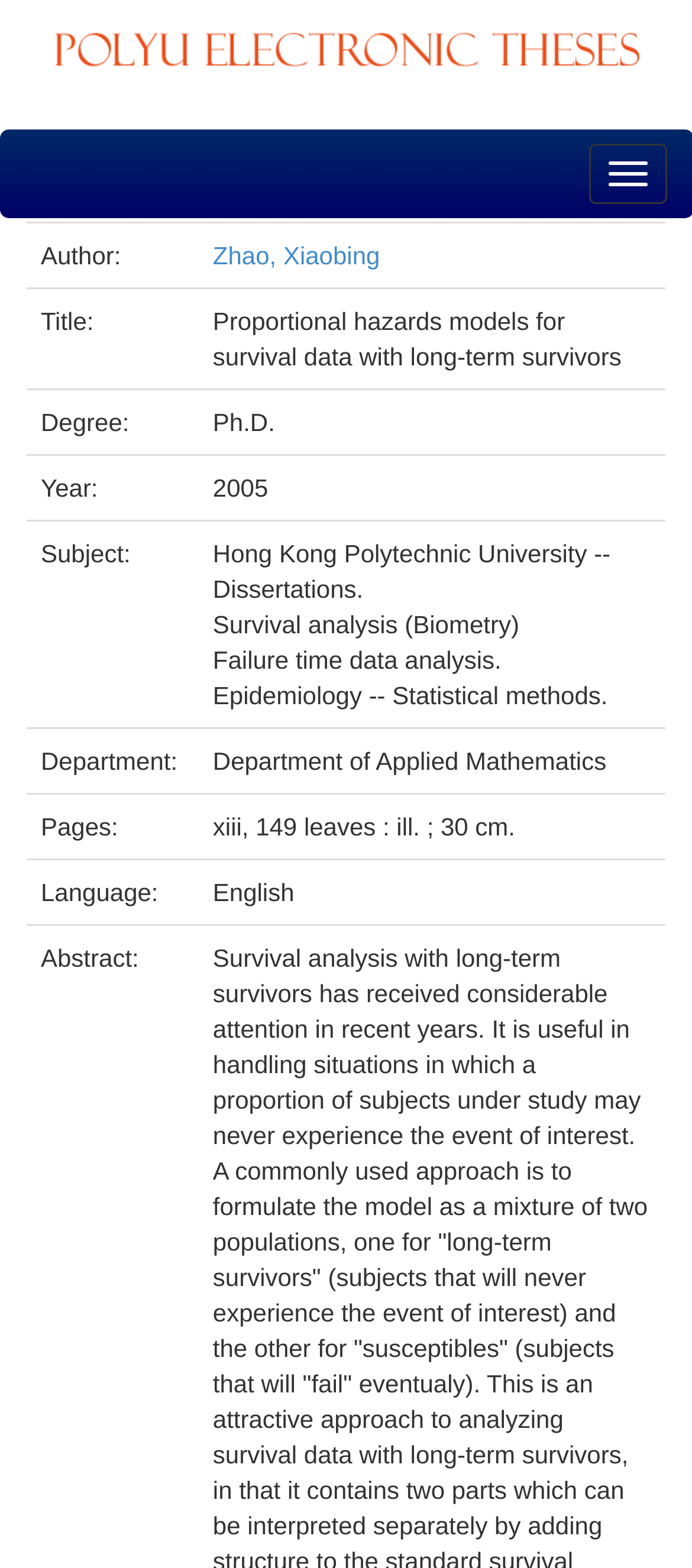What is the author of the thesis?
Refer to the image and give a detailed response to the question.

I found the answer by looking at the gridcell with the label 'Author:' and its corresponding value, which is 'Zhao, Xiaobing'.